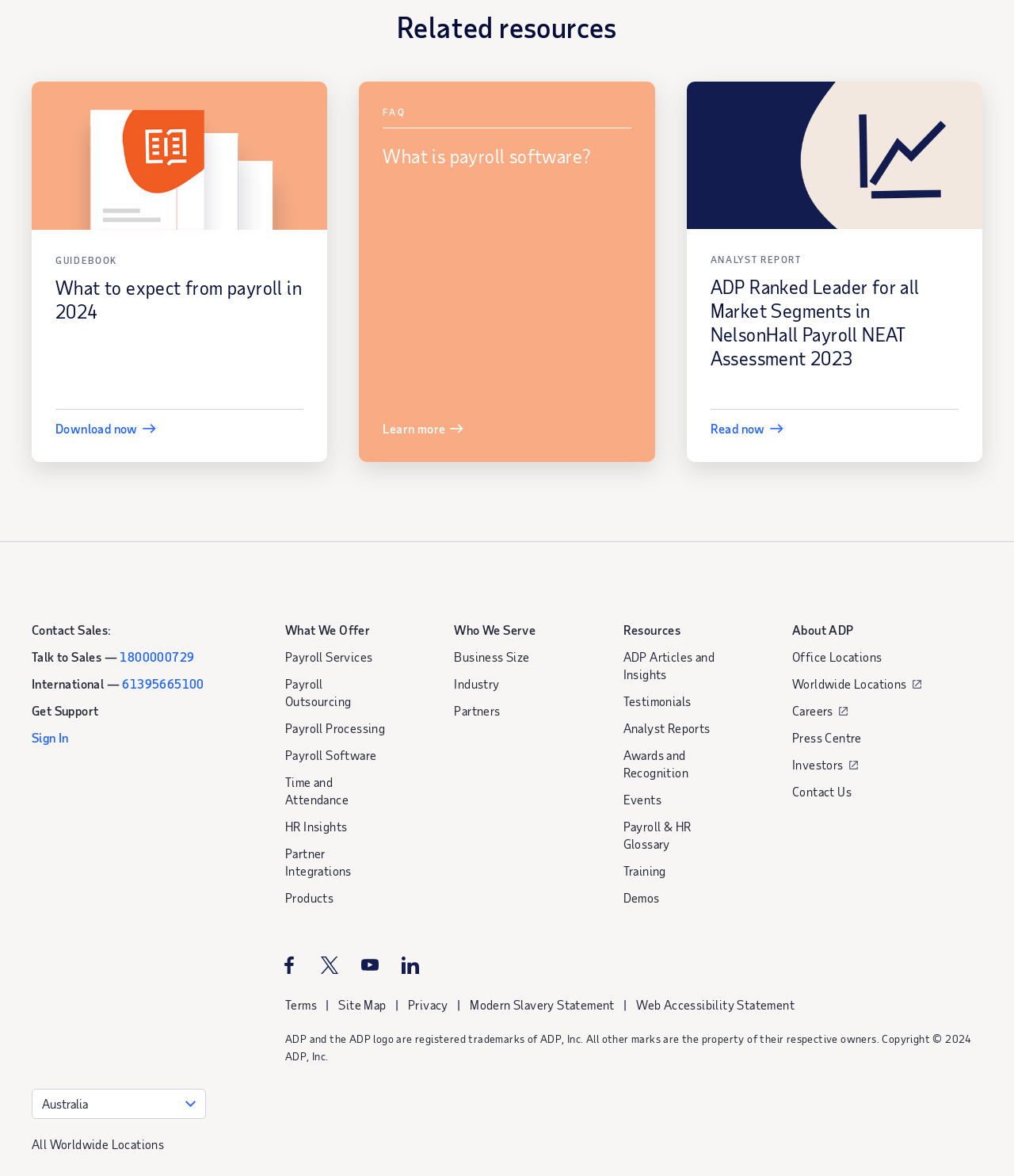Please specify the bounding box coordinates of the clickable region necessary for completing the following instruction: "Input your email". The coordinates must consist of four float numbers between 0 and 1, i.e., [left, top, right, bottom].

None